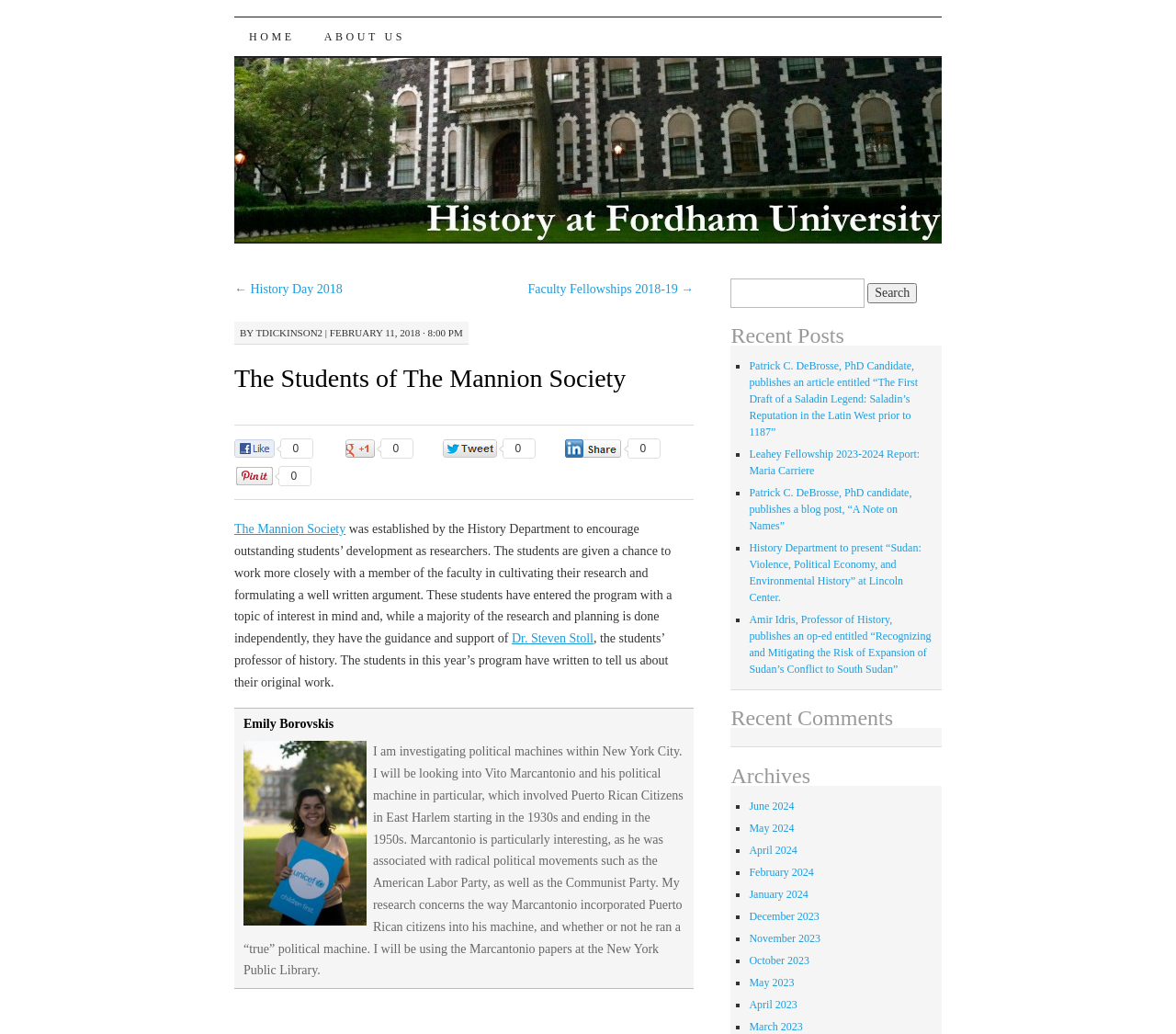What is the topic of Emily Borovskis' research?
Refer to the screenshot and respond with a concise word or phrase.

Political machines within New York City